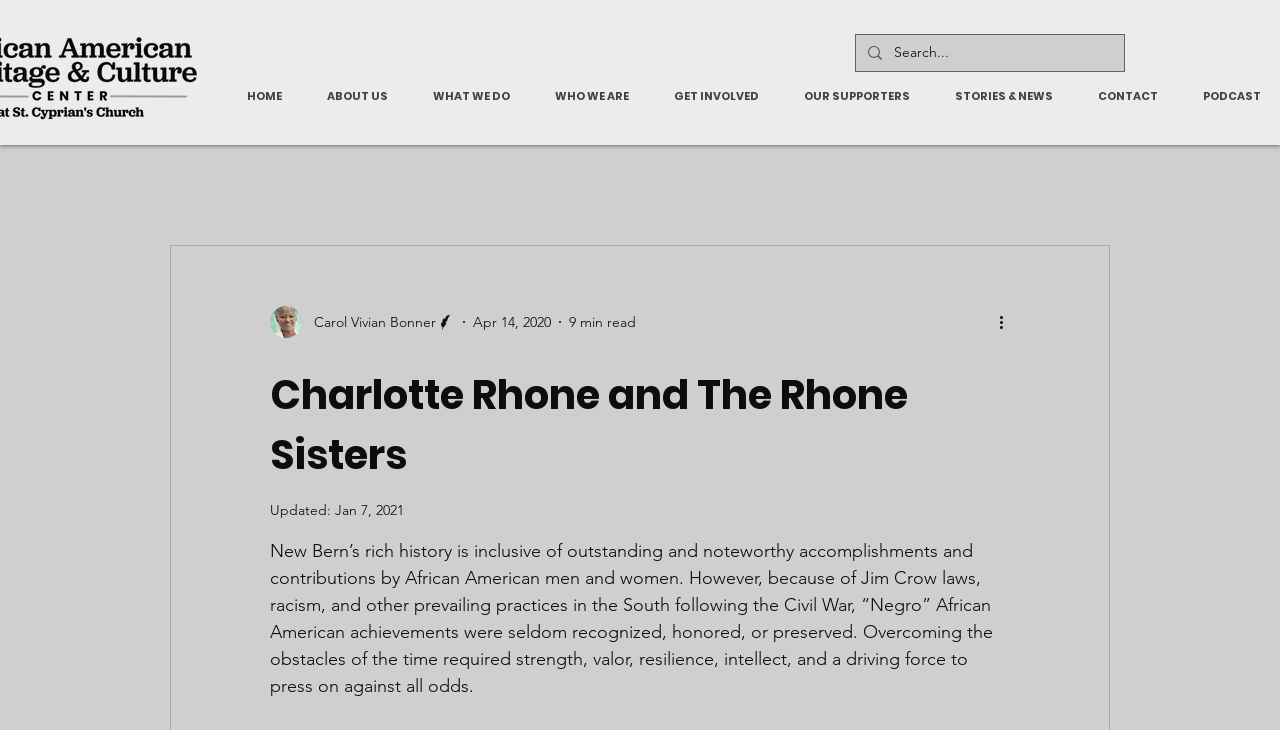Please identify the bounding box coordinates of the area that needs to be clicked to fulfill the following instruction: "Go to HOME page."

[0.176, 0.103, 0.238, 0.16]